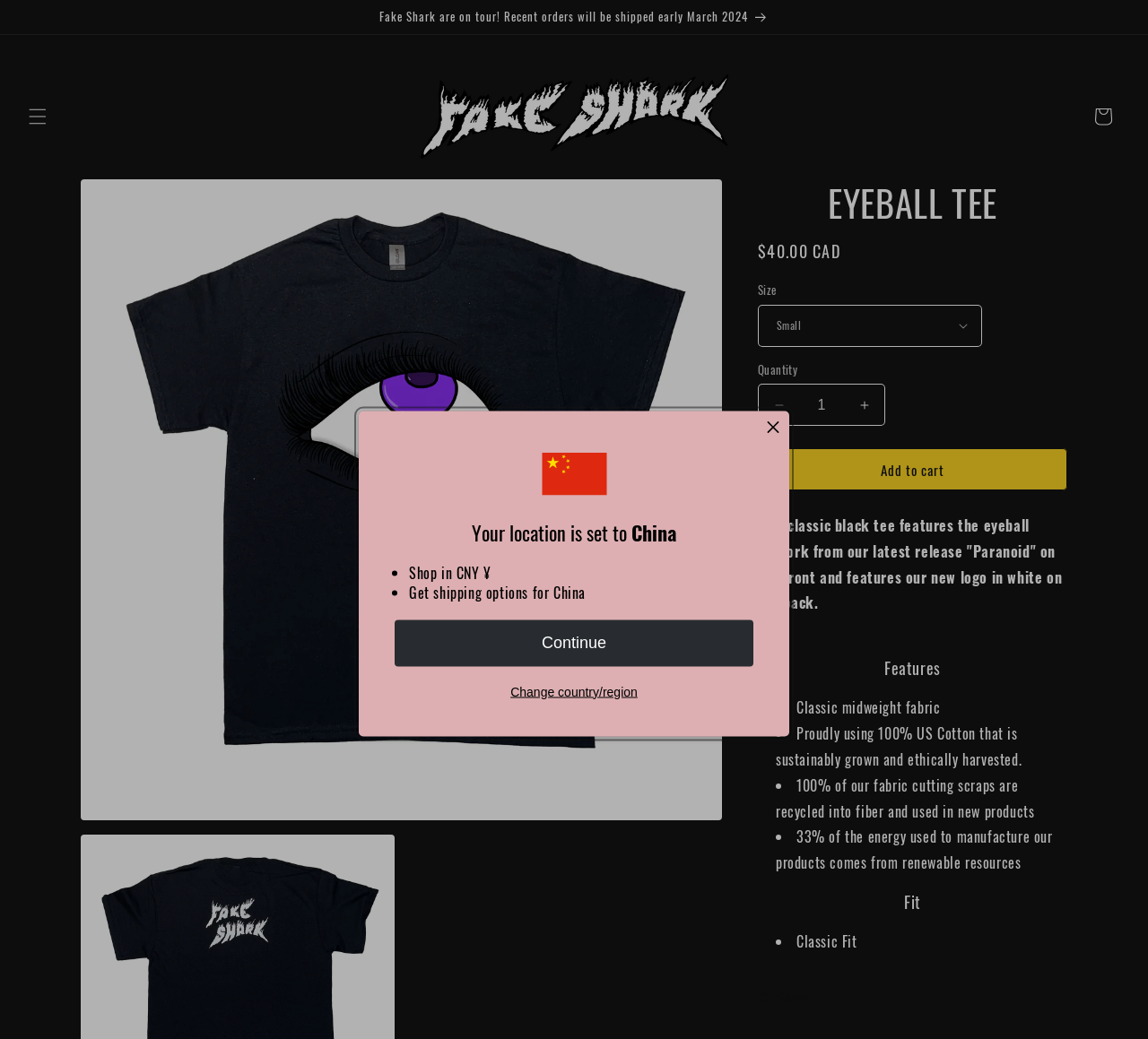Highlight the bounding box coordinates of the region I should click on to meet the following instruction: "Change country or region".

[0.445, 0.658, 0.555, 0.674]